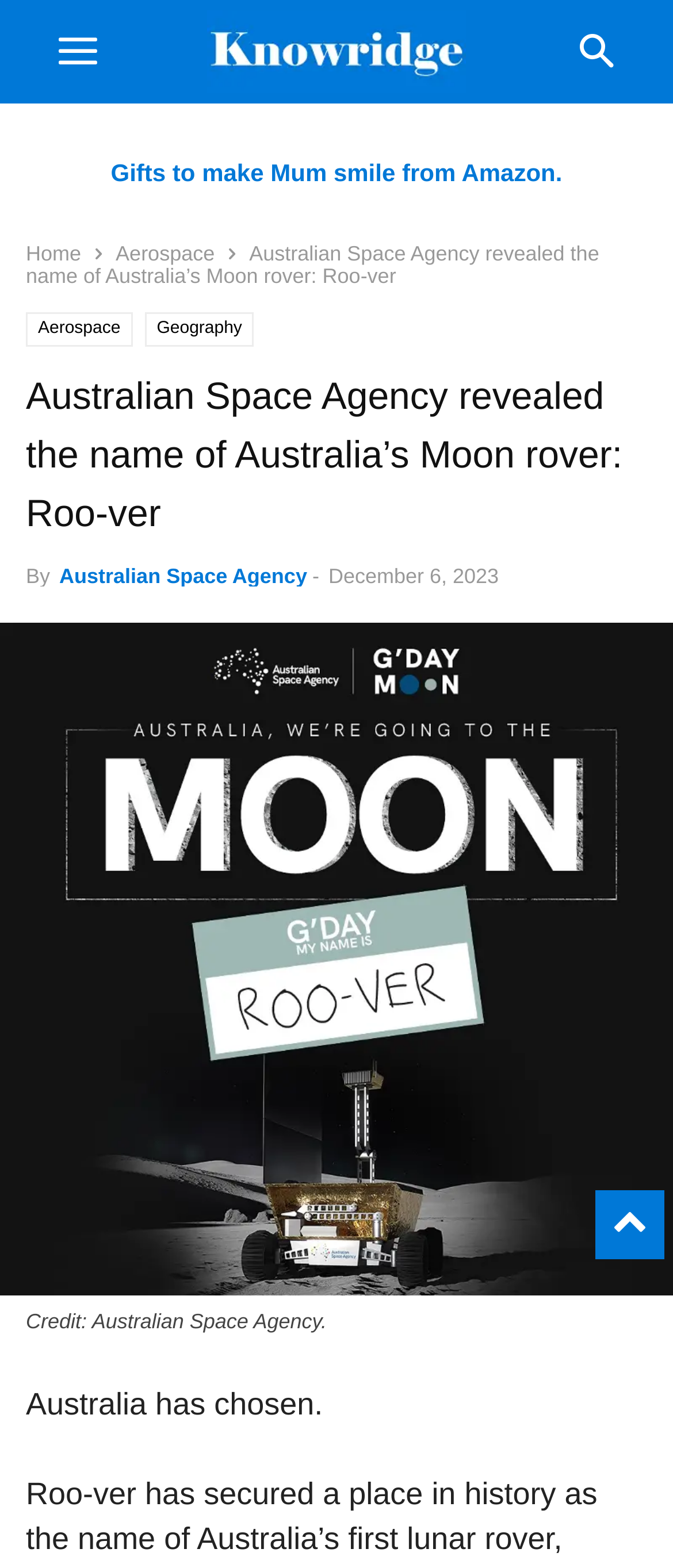Please identify and generate the text content of the webpage's main heading.

Australian Space Agency revealed the name of Australia’s Moon rover: Roo-ver